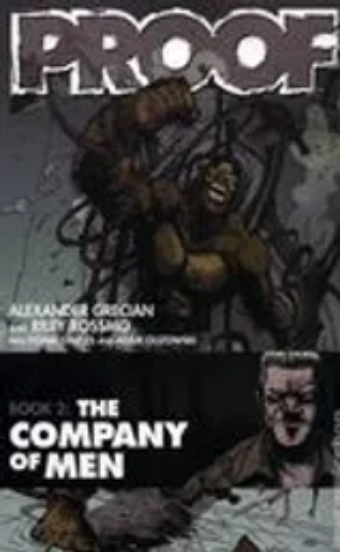Give a one-word or one-phrase response to the question:
What is the subtitle of the book?

Book 2: The Company of Men